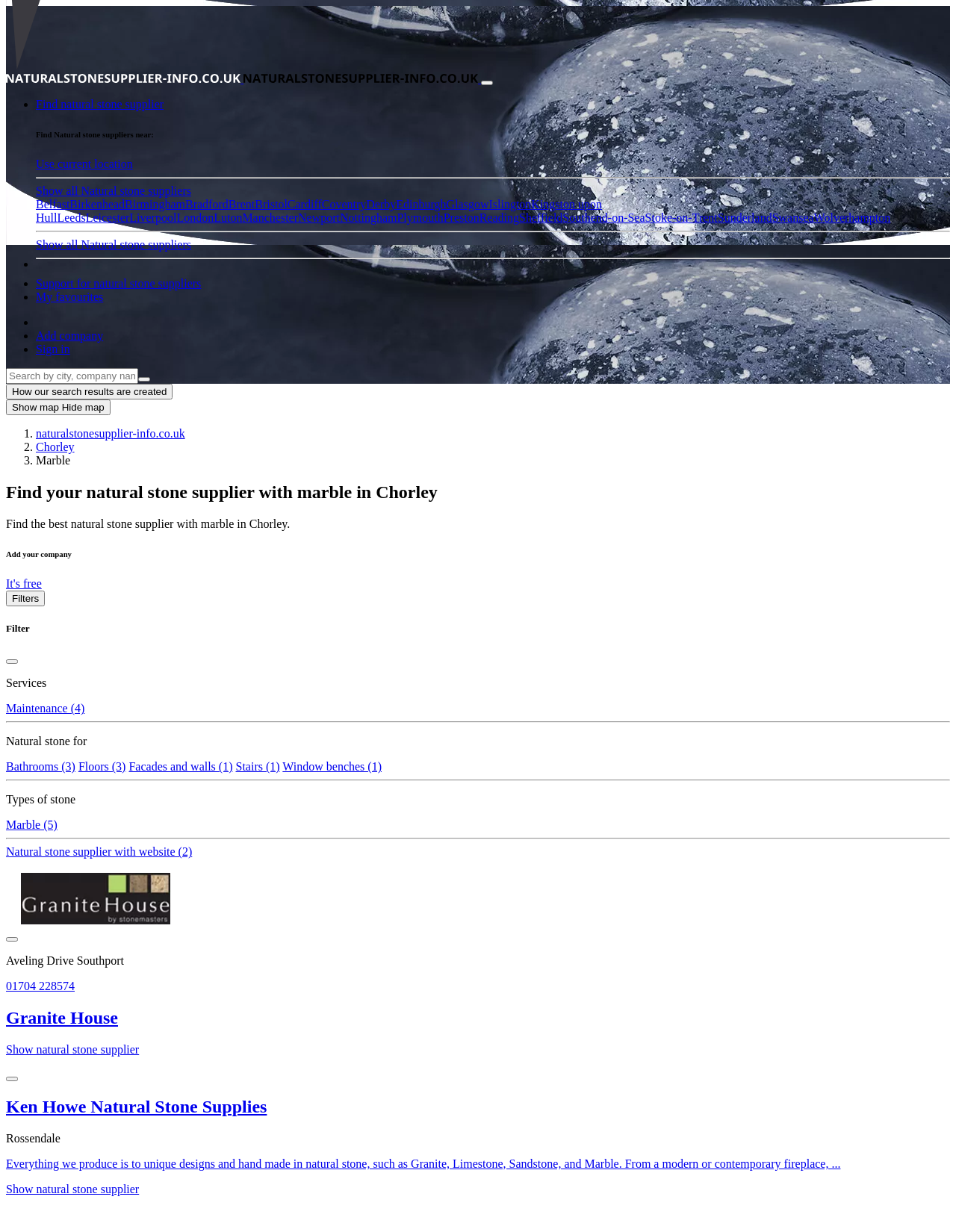Find the bounding box of the web element that fits this description: "Wolverhampton".

[0.851, 0.172, 0.931, 0.182]